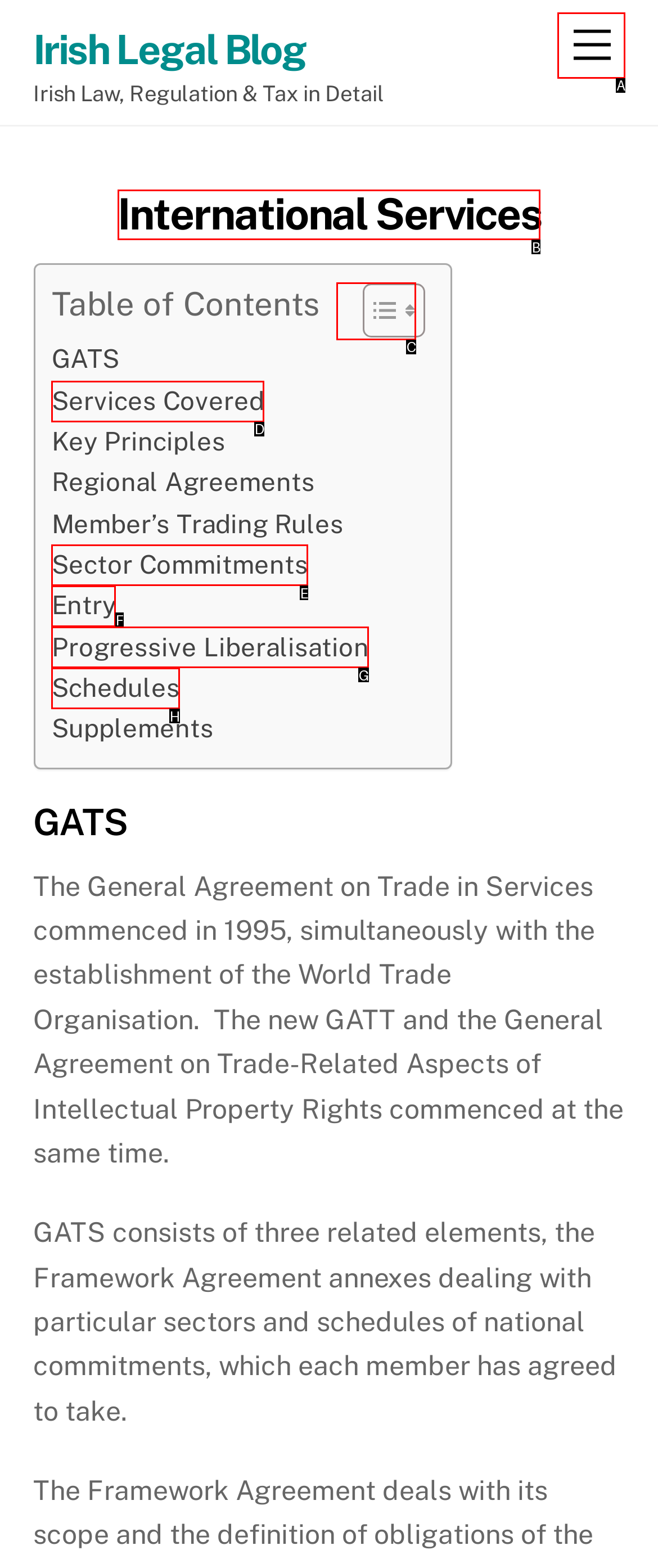Identify the HTML element to select in order to accomplish the following task: Read about Constellation Designs, LLC
Reply with the letter of the chosen option from the given choices directly.

None